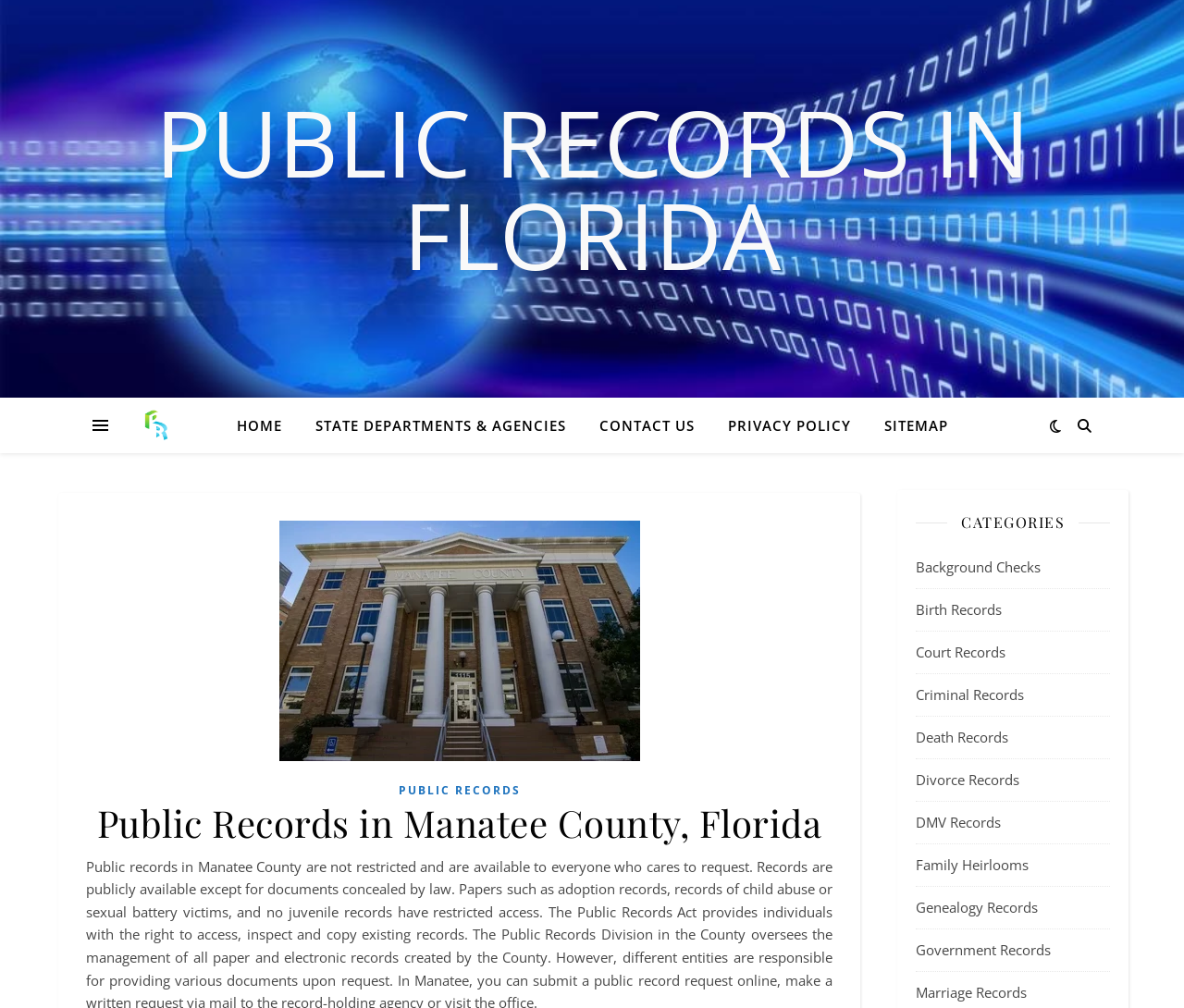Provide a one-word or short-phrase answer to the question:
What is the name of the courthouse in the image?

Manatee County Courthouse